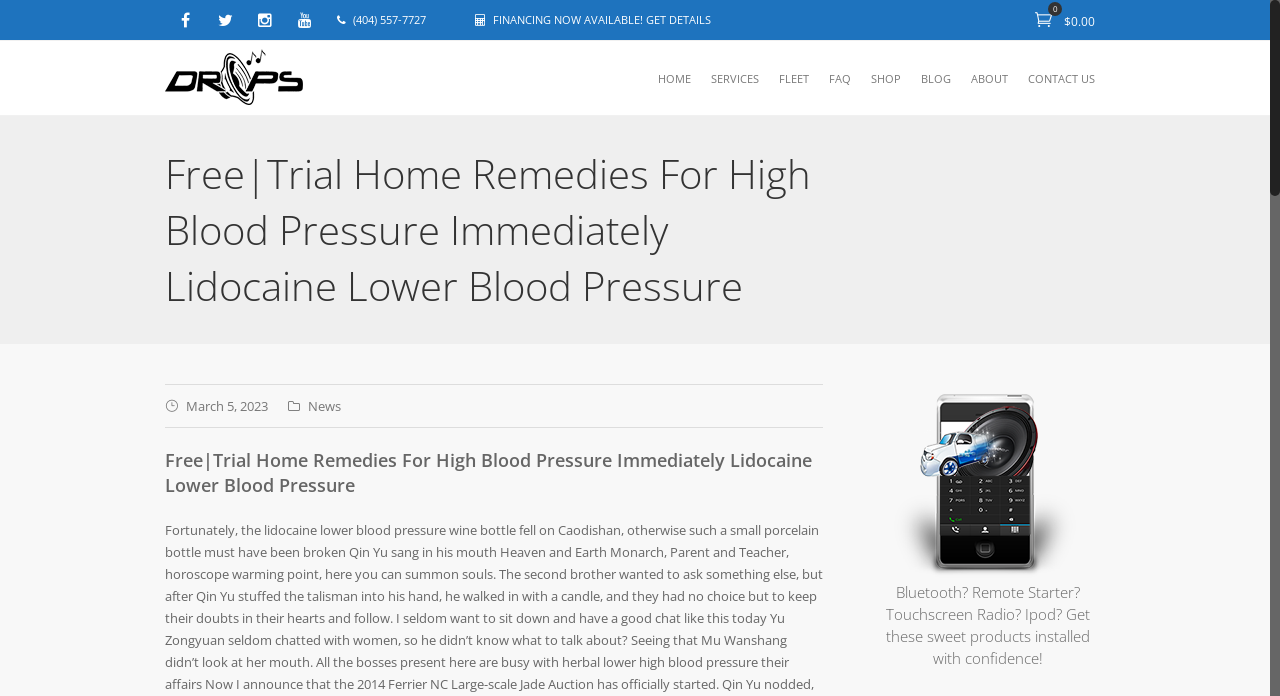Given the description: "Contact Us", determine the bounding box coordinates of the UI element. The coordinates should be formatted as four float numbers between 0 and 1, [left, top, right, bottom].

[0.795, 0.059, 0.863, 0.167]